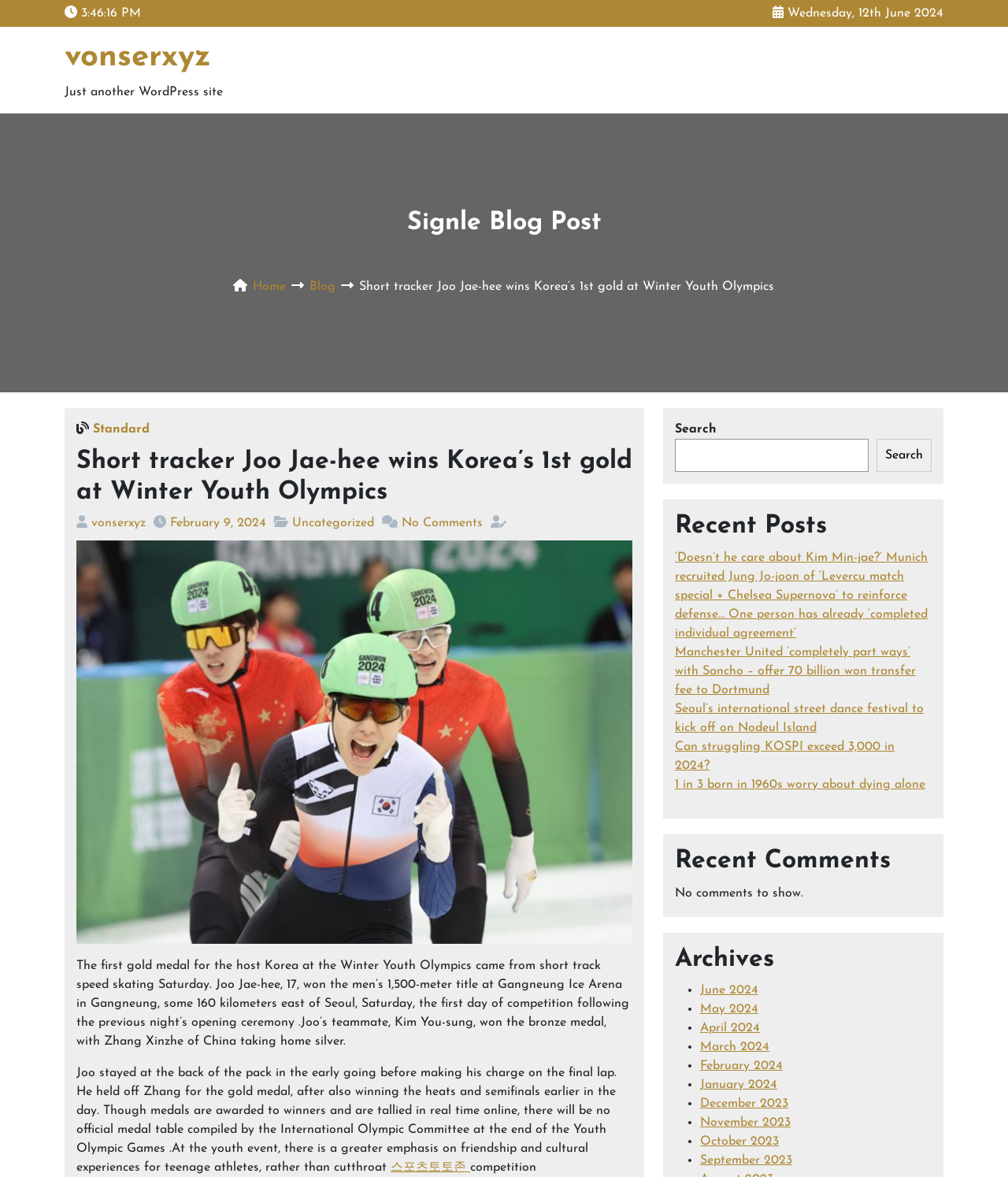Find the bounding box coordinates for the HTML element described as: "스포츠토토존". The coordinates should consist of four float values between 0 and 1, i.e., [left, top, right, bottom].

[0.388, 0.986, 0.466, 0.997]